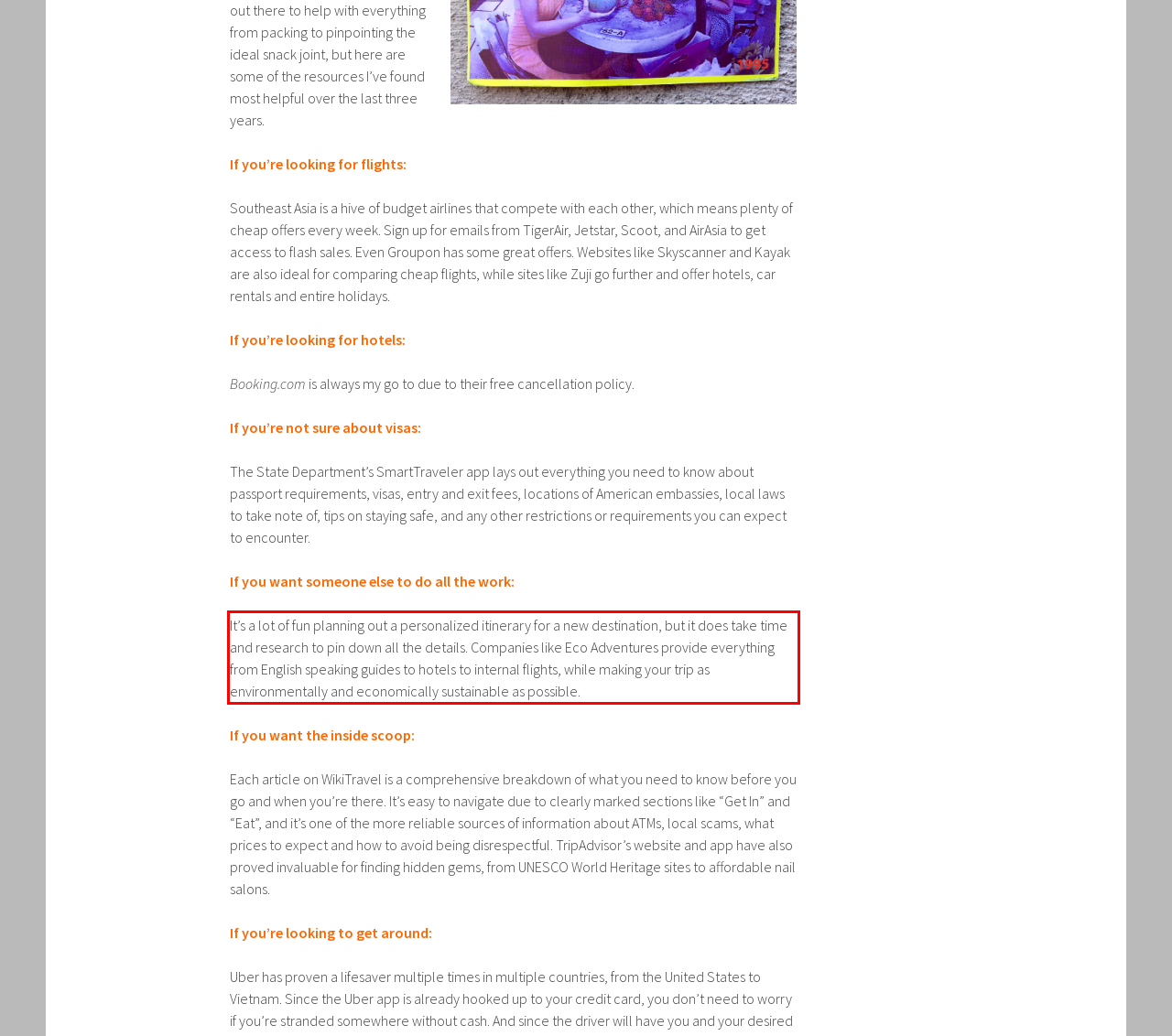There is a screenshot of a webpage with a red bounding box around a UI element. Please use OCR to extract the text within the red bounding box.

It’s a lot of fun planning out a personalized itinerary for a new destination, but it does take time and research to pin down all the details. Companies like Eco Adventures provide everything from English speaking guides to hotels to internal flights, while making your trip as environmentally and economically sustainable as possible.